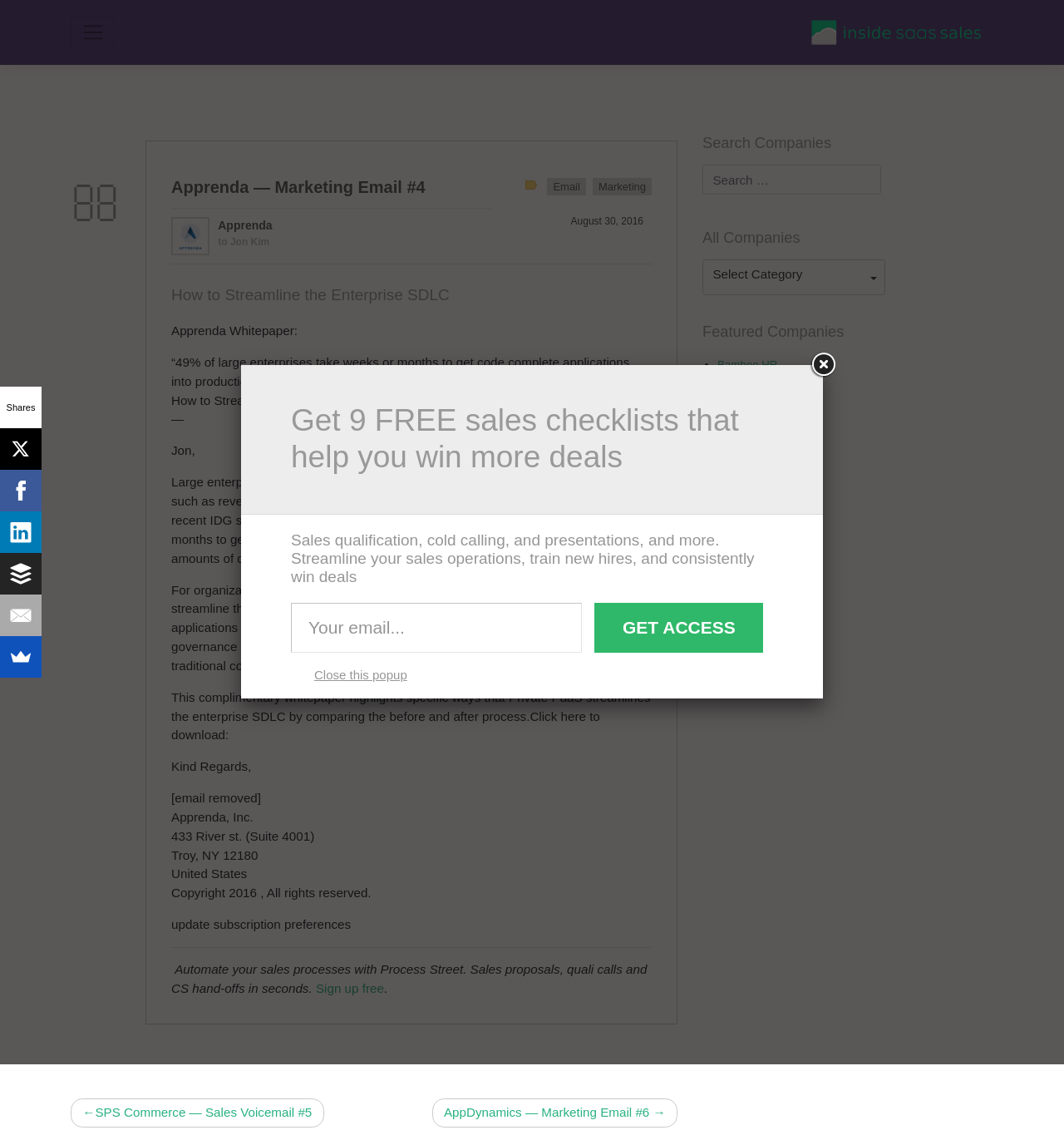Determine the bounding box coordinates for the clickable element required to fulfill the instruction: "Sign up free". Provide the coordinates as four float numbers between 0 and 1, i.e., [left, top, right, bottom].

[0.297, 0.861, 0.361, 0.873]